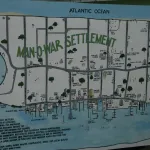Give a thorough and detailed caption for the image.

This image features a colorful map of the Man O War Settlement, situated in the picturesque Abacos region of the Bahamas. The map highlights the layout of the settlement with roads and various points of interest, showcasing a clear representation of the area. Prominently displayed at the top of the map is the phrase "MAN O WAR SETTLEMENT" in bold green lettering, drawing attention to the settlement itself. Surrounding the map is a depiction of the Atlantic Ocean, emphasizing its coastal location. Notably, the map humorously mentions a significant number of golf carts in the area, indicating the settlement's unique character and lifestyle. This visual guide serves as an informative resource for visitors and residents alike, showcasing the charming features of Man O War Cay.